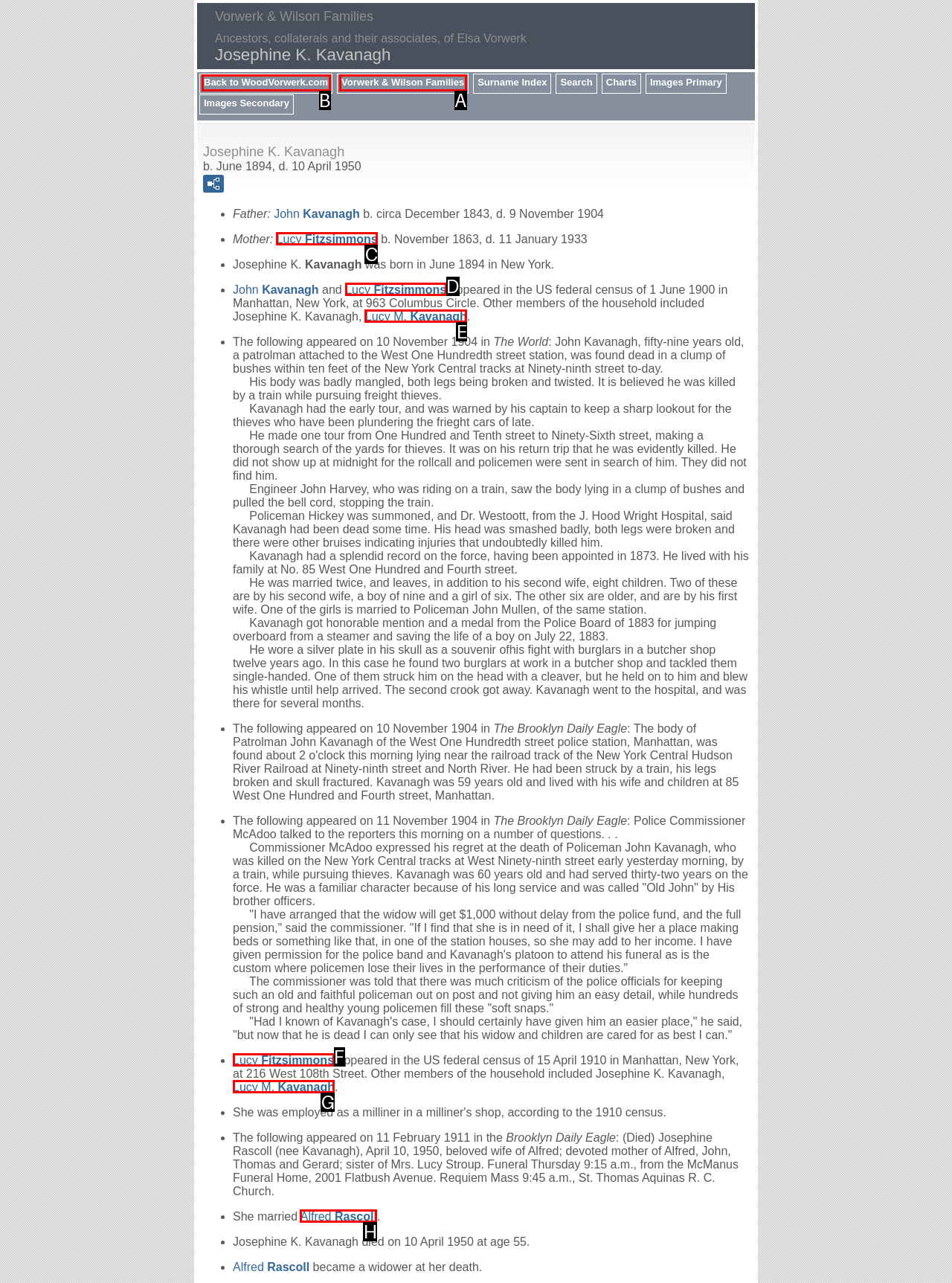Specify which UI element should be clicked to accomplish the task: Click on the link 'Back to WoodVorwerk.com'. Answer with the letter of the correct choice.

B